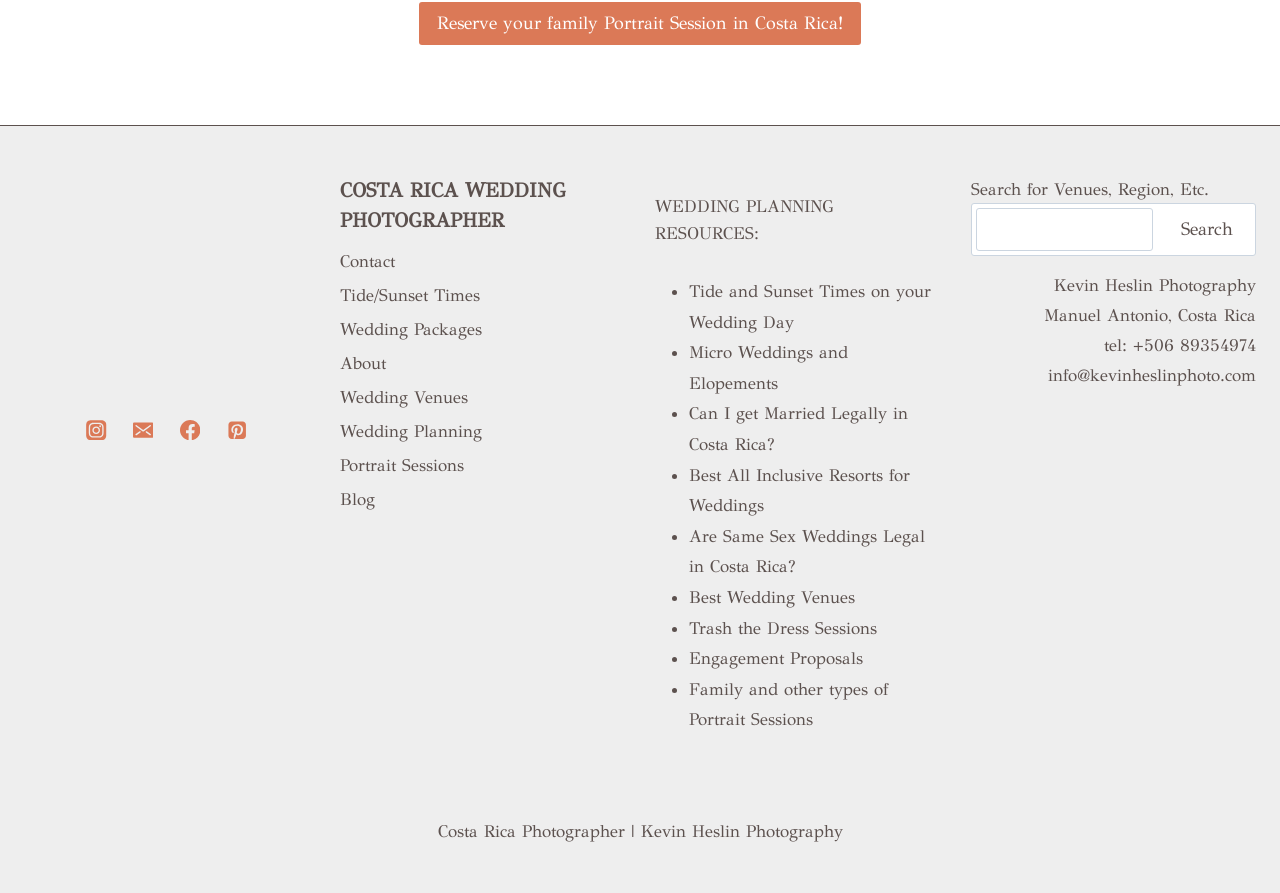What type of photography services does Kevin Heslin offer?
Refer to the image and provide a one-word or short phrase answer.

Wedding and Portrait